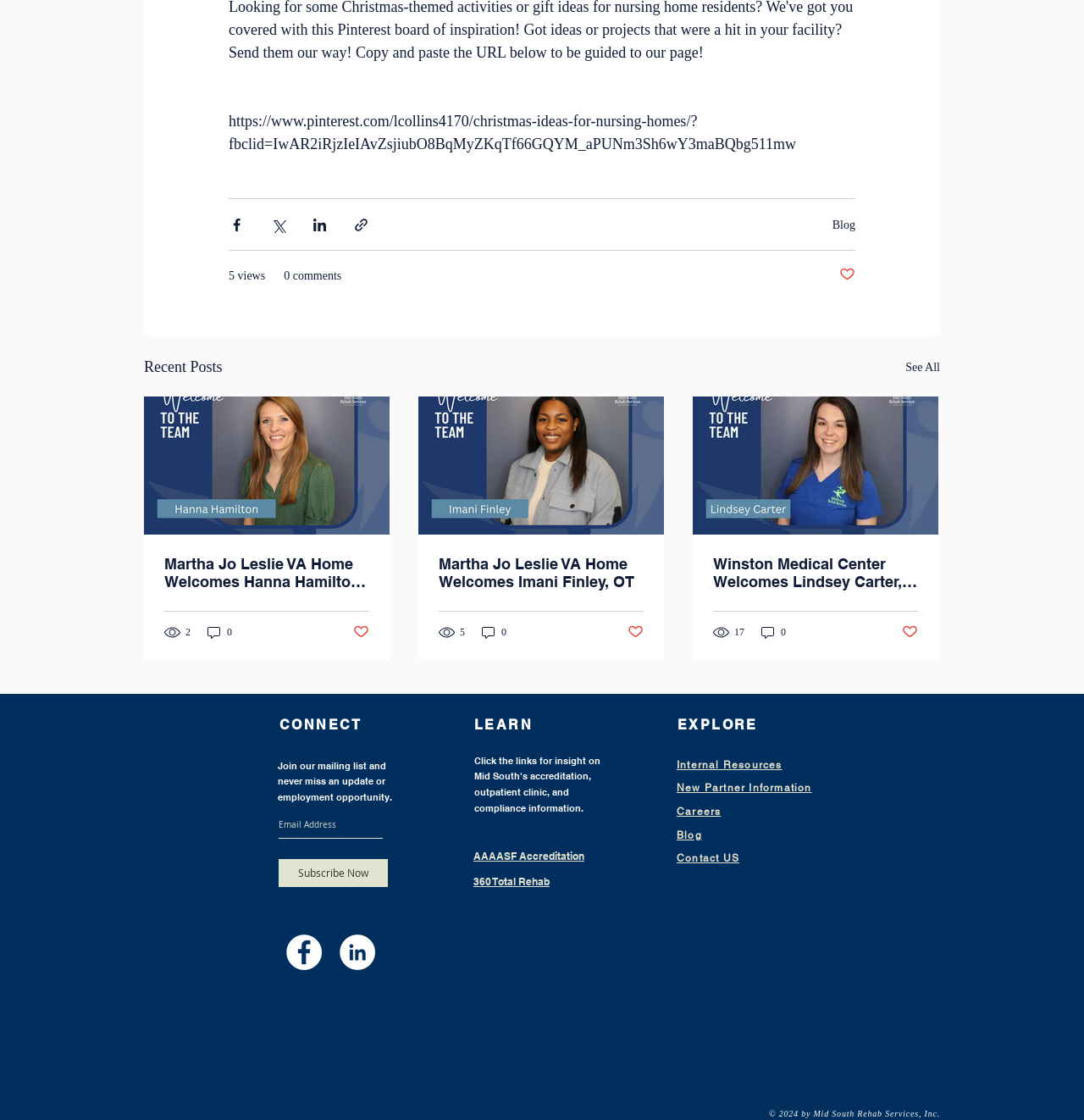Locate the UI element that matches the description Careers in the webpage screenshot. Return the bounding box coordinates in the format (top-left x, top-left y, bottom-right x, bottom-right y), with values ranging from 0 to 1.

[0.624, 0.719, 0.665, 0.73]